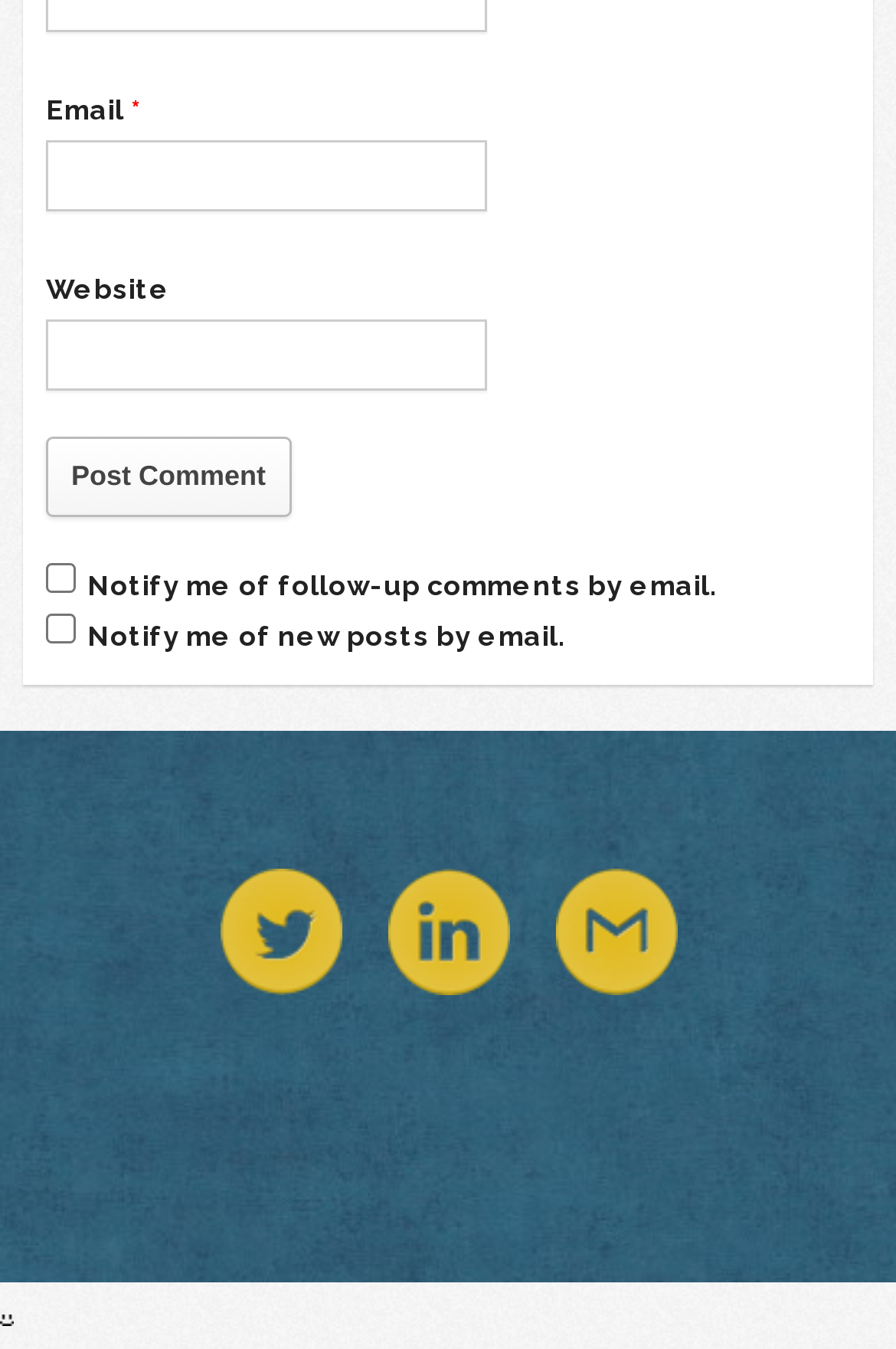Provide the bounding box for the UI element matching this description: "https://www.linkedin.com/in/jesusgil".

[0.432, 0.645, 0.619, 0.738]